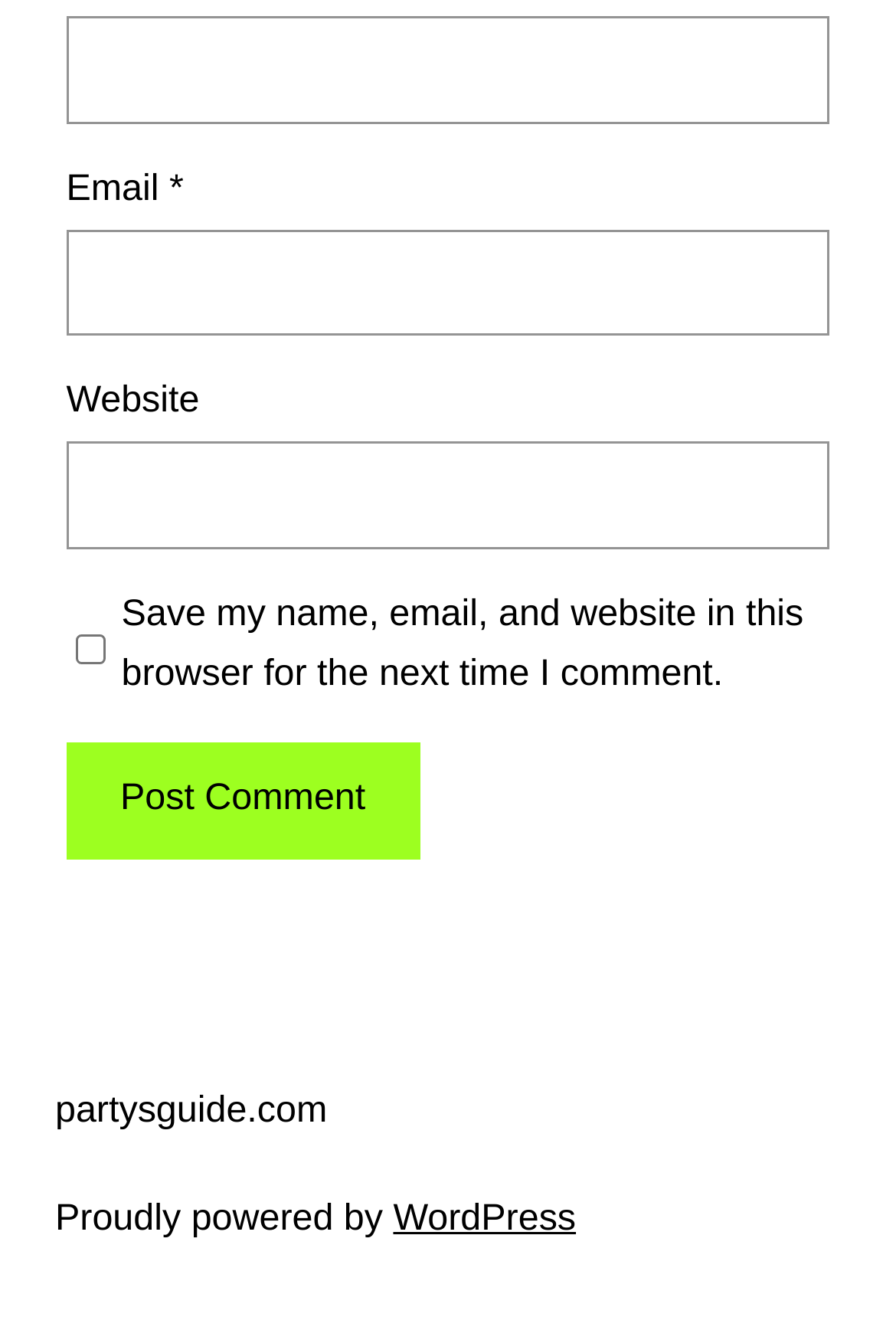Identify the bounding box for the UI element described as: "parent_node: Email * aria-describedby="email-notes" name="email"". Ensure the coordinates are four float numbers between 0 and 1, formatted as [left, top, right, bottom].

[0.074, 0.174, 0.926, 0.255]